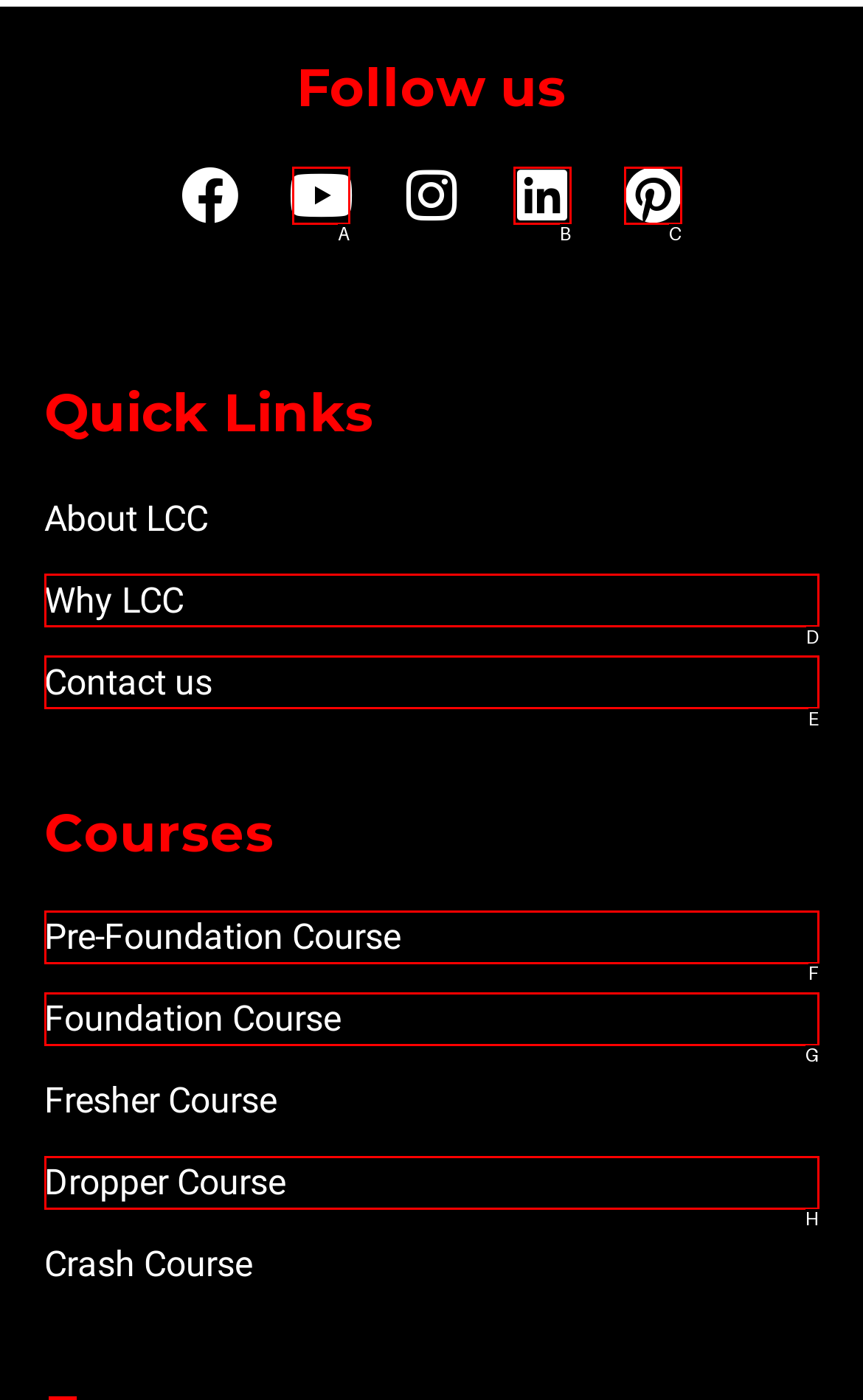Based on the element description: Dropper Course, choose the best matching option. Provide the letter of the option directly.

H